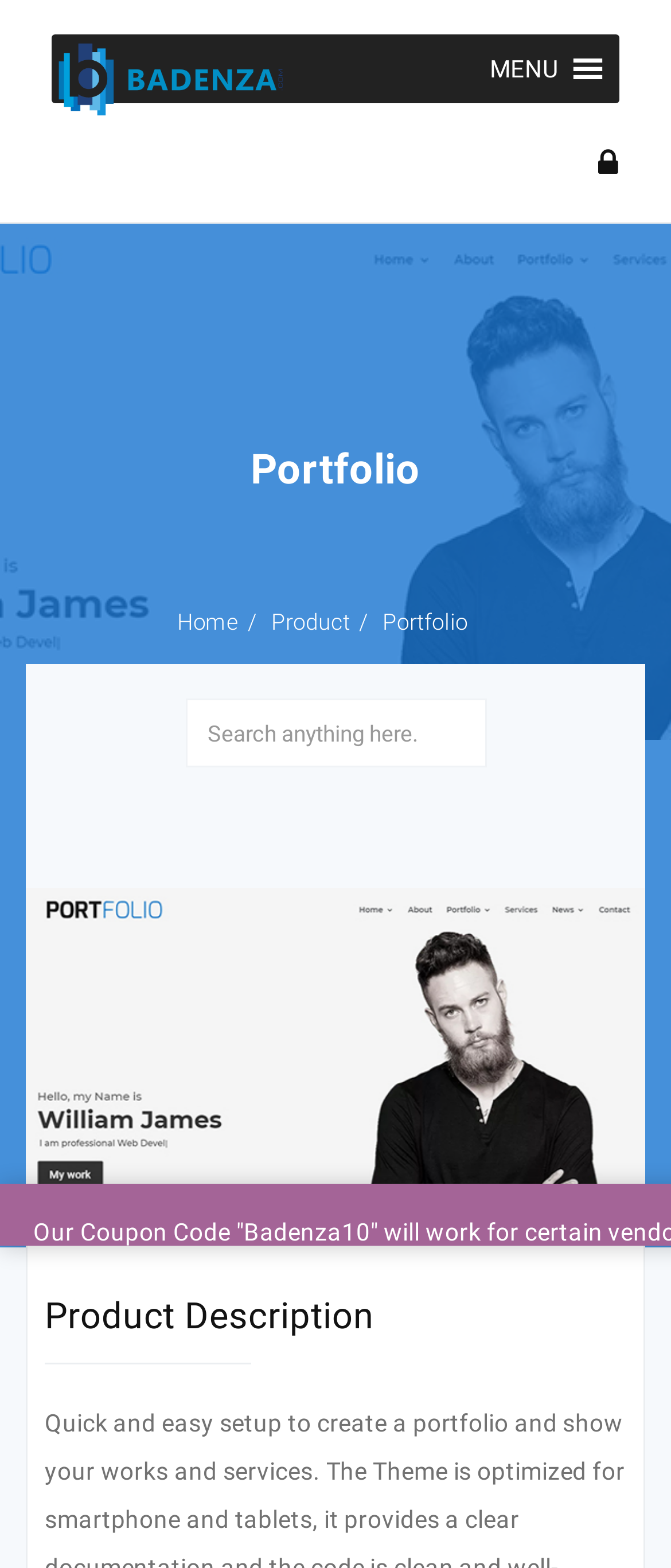Find and indicate the bounding box coordinates of the region you should select to follow the given instruction: "Go to the home page".

[0.264, 0.389, 0.357, 0.405]